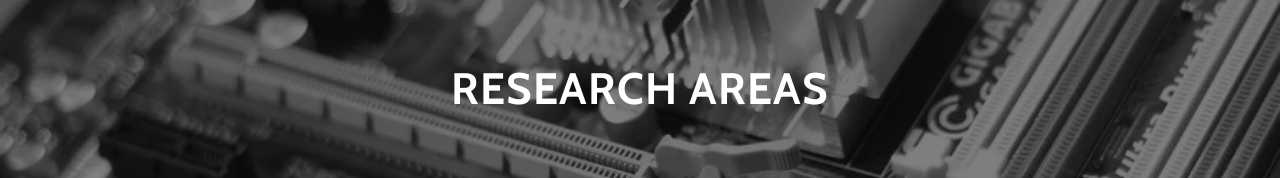Explain what is happening in the image with as much detail as possible.

This image prominently features the heading "RESEARCH AREAS" set against a blurred background of intricate electronic components, suggesting a focus on technology and innovation. The stark white text contrasts sharply with the dark tones of the background, enhancing visibility and drawing attention to the thematic emphasis of the section. This element invites viewers to explore various research topics within the context of the Calgary Sensor Lab, emphasizing the lab's commitment to advancing knowledge in sensor technology and related fields. The design effectively communicates a modern and technical atmosphere, aligning with the cutting-edge research initiatives being undertaken.